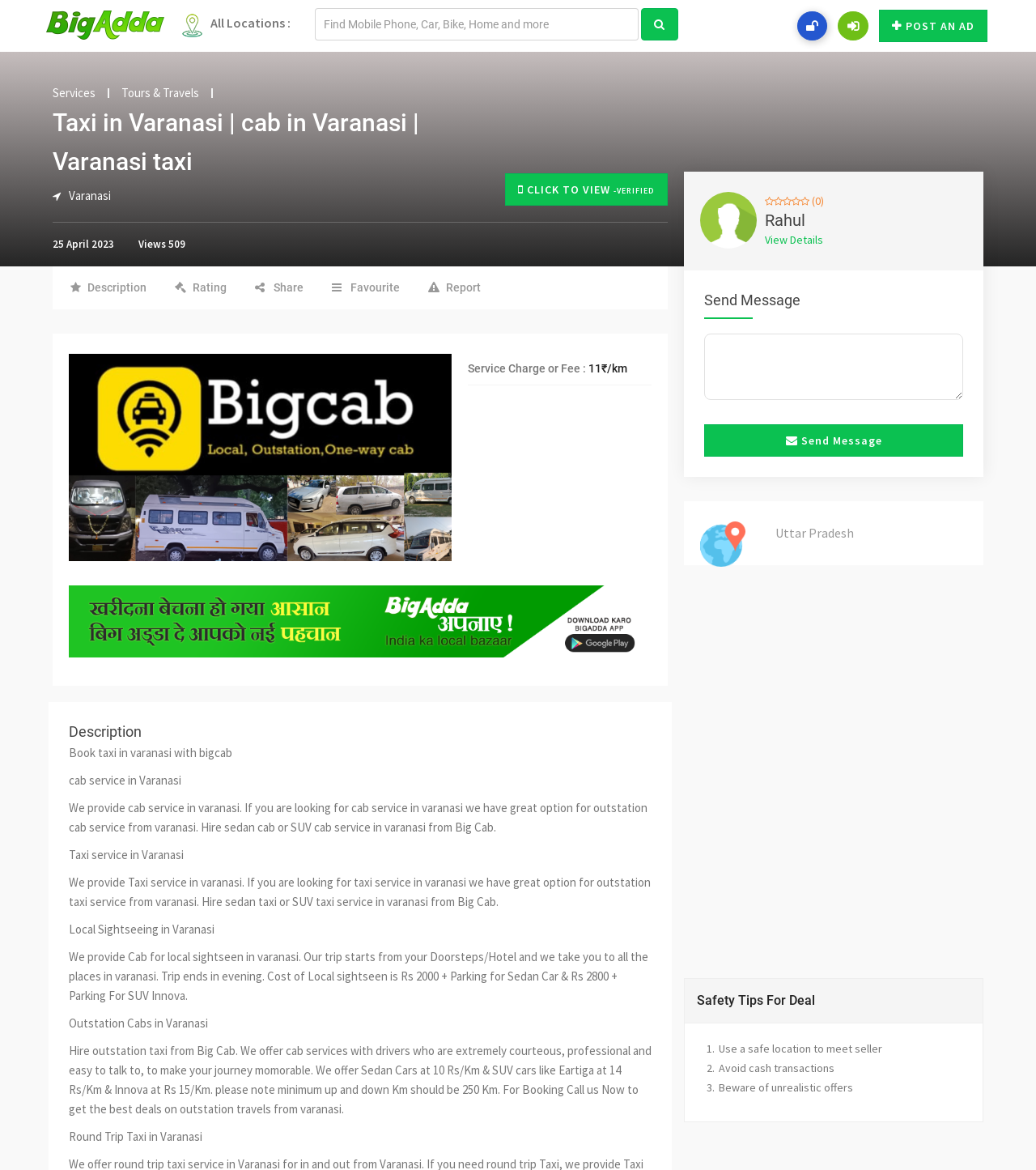What is the cost of local sightseeing in Varanasi for SUV Innova?
Please answer using one word or phrase, based on the screenshot.

Rs 2800 + Parking